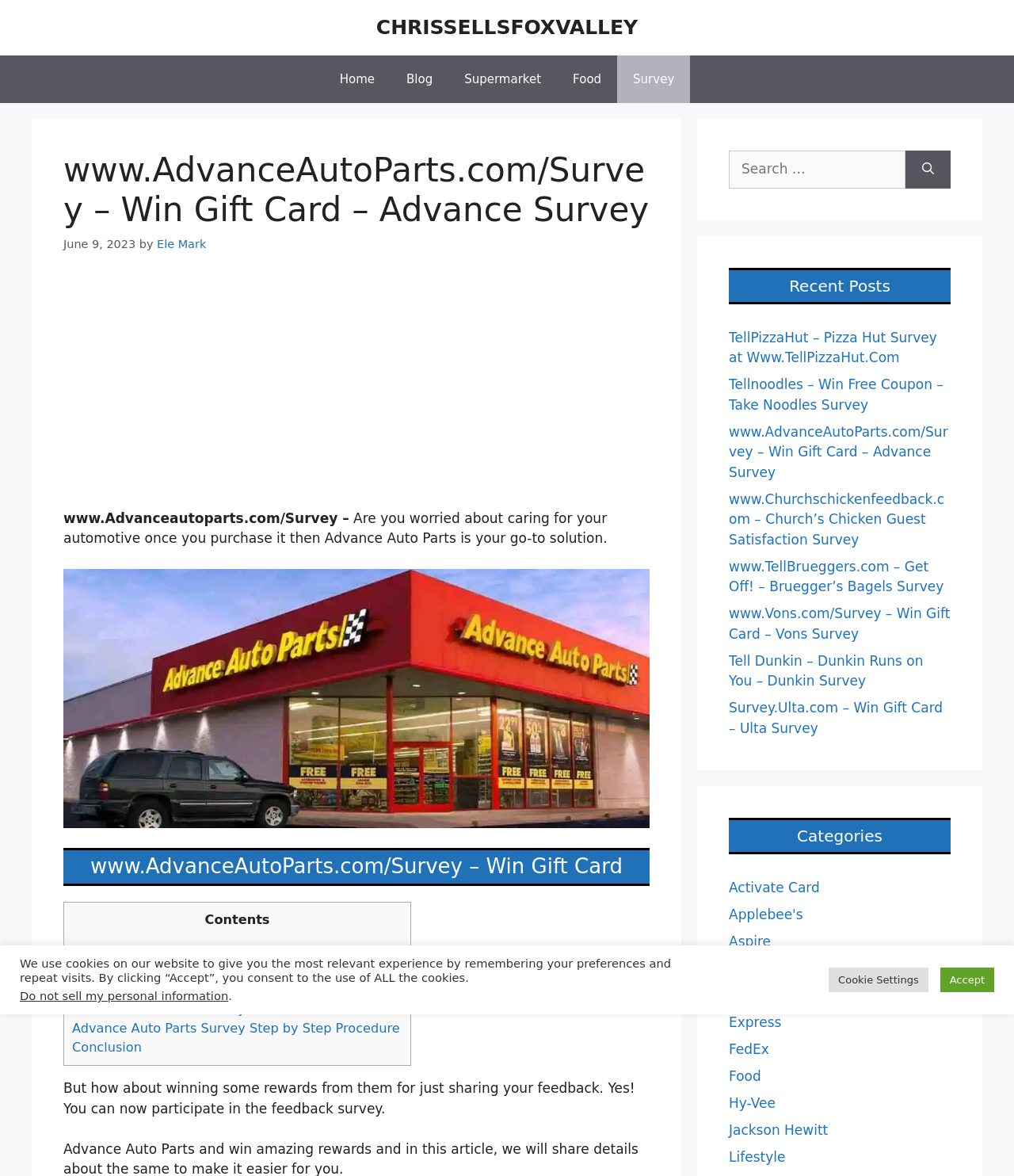Provide the text content of the webpage's main heading.

www.AdvanceAutoParts.com/Survey – Win Gift Card – Advance Survey